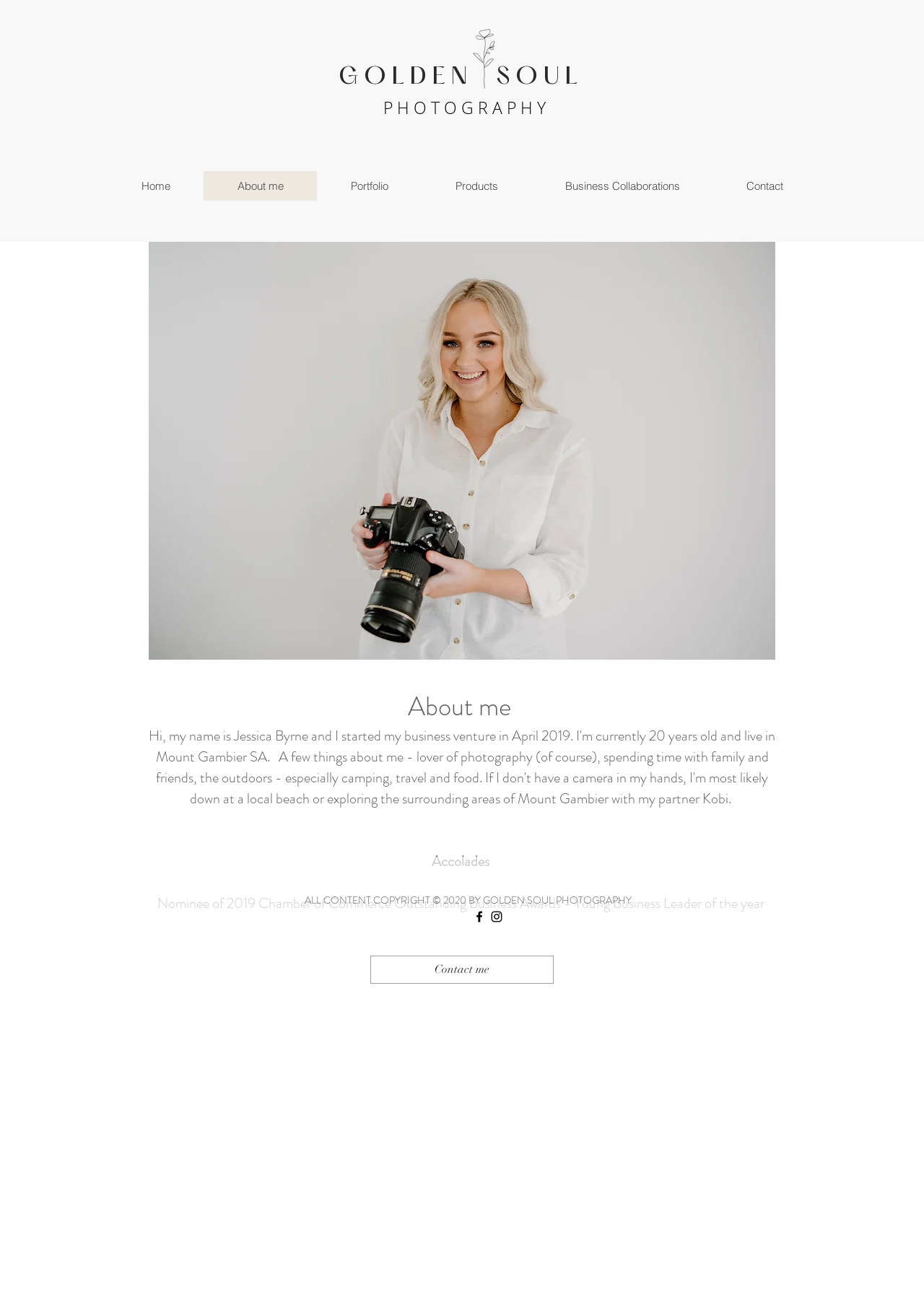Determine the bounding box coordinates of the clickable region to follow the instruction: "Click on the Home link".

[0.117, 0.132, 0.22, 0.155]